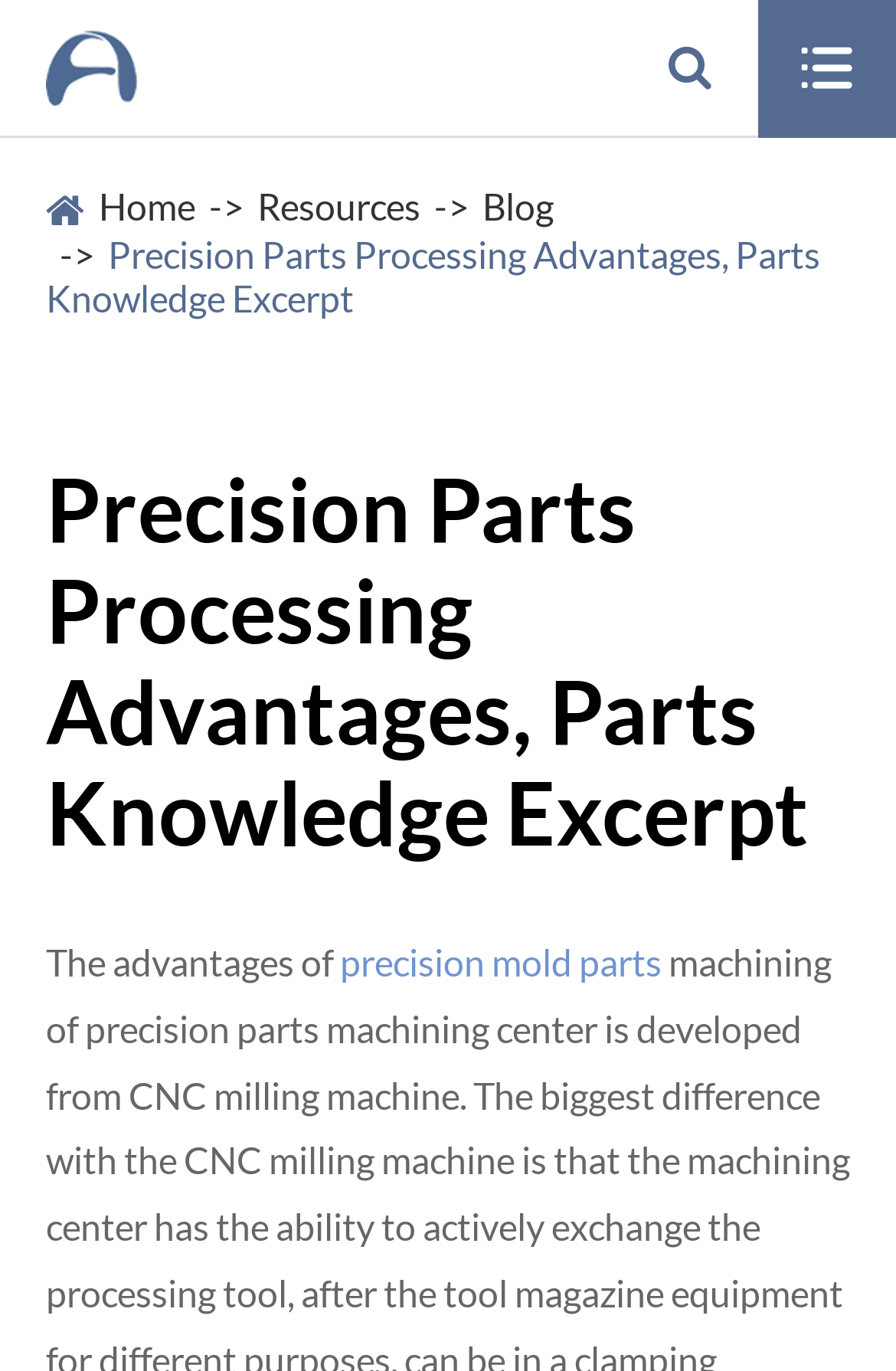What is the symbol at the top-right corner?
Look at the image and respond with a one-word or short-phrase answer.

